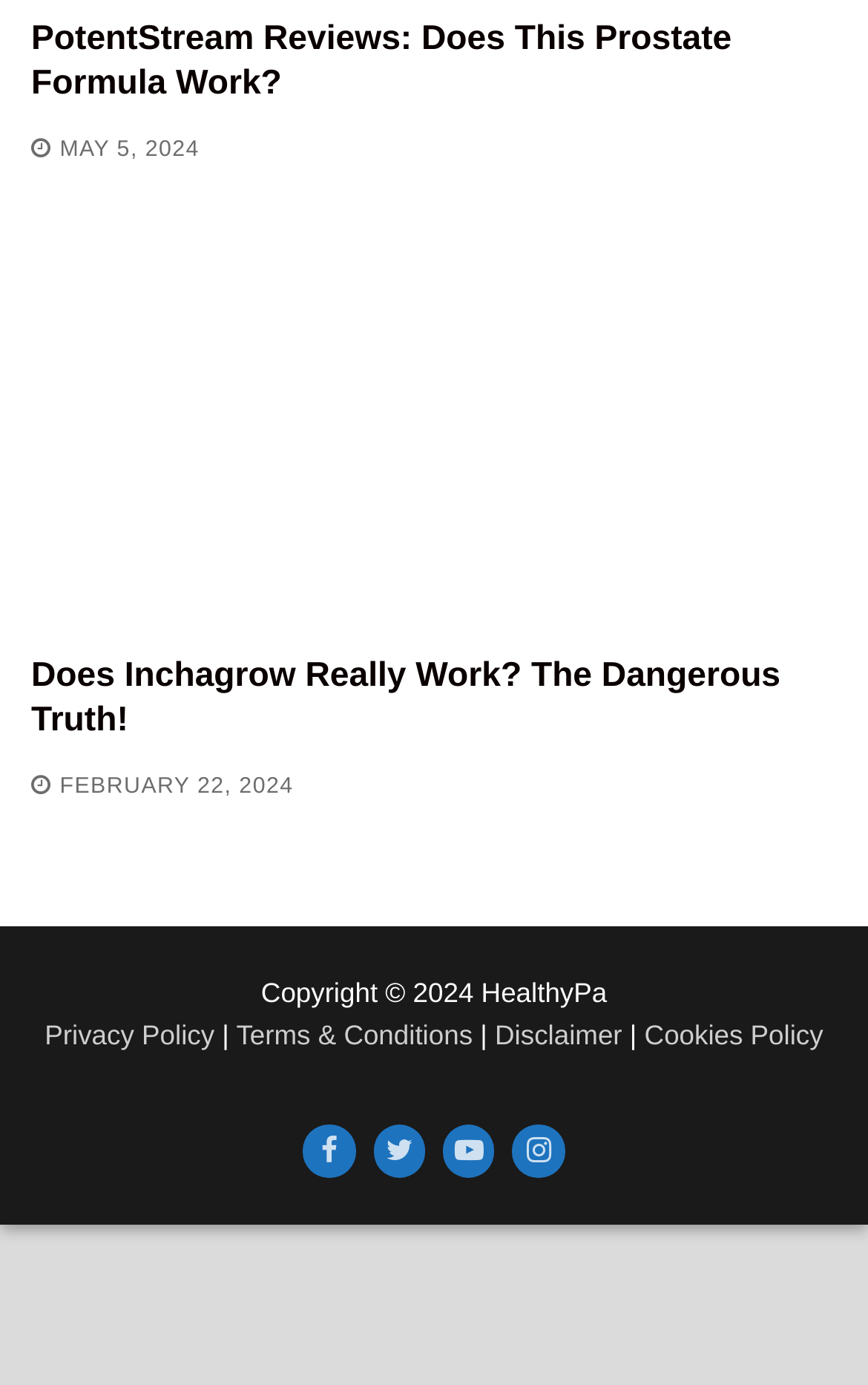Highlight the bounding box coordinates of the element you need to click to perform the following instruction: "Check the Twitter page."

[0.43, 0.812, 0.49, 0.85]